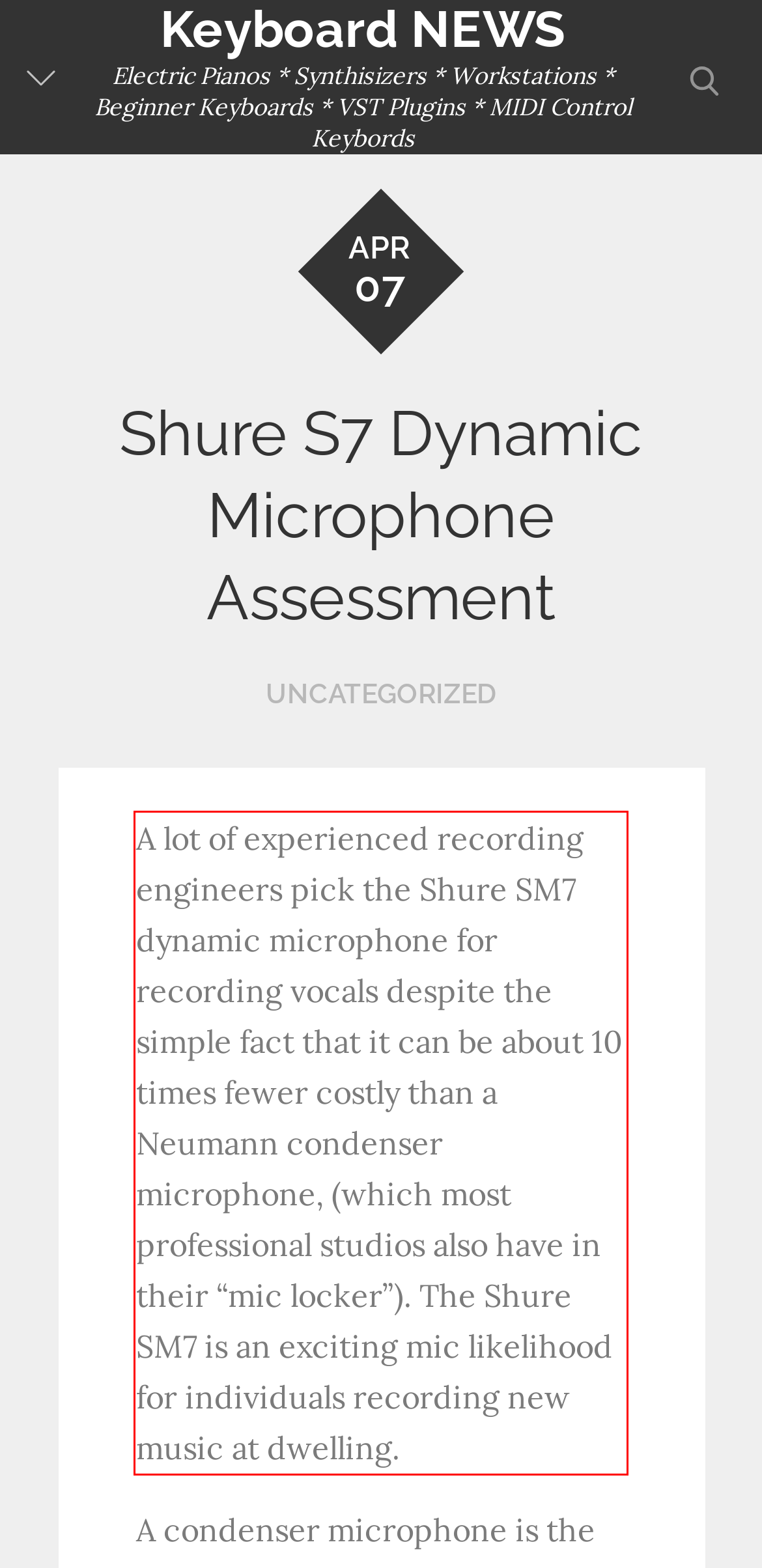Look at the screenshot of the webpage, locate the red rectangle bounding box, and generate the text content that it contains.

A lot of experienced recording engineers pick the Shure SM7 dynamic microphone for recording vocals despite the simple fact that it can be about 10 times fewer costly than a Neumann condenser microphone, (which most professional studios also have in their “mic locker”). The Shure SM7 is an exciting mic likelihood for individuals recording new music at dwelling.